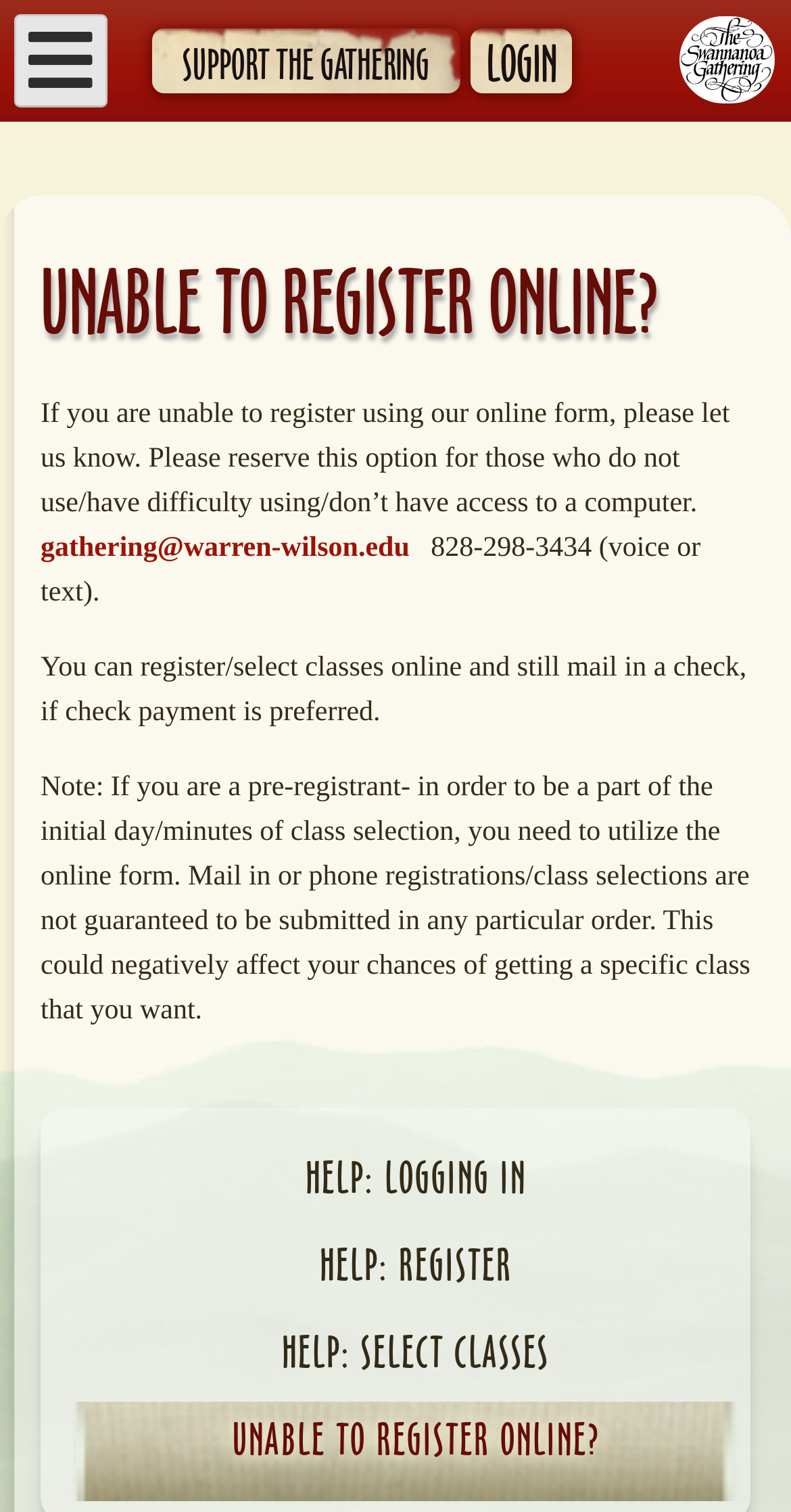Find the bounding box coordinates for the area you need to click to carry out the instruction: "Visit the About page". The coordinates should be four float numbers between 0 and 1, indicated as [left, top, right, bottom].

None